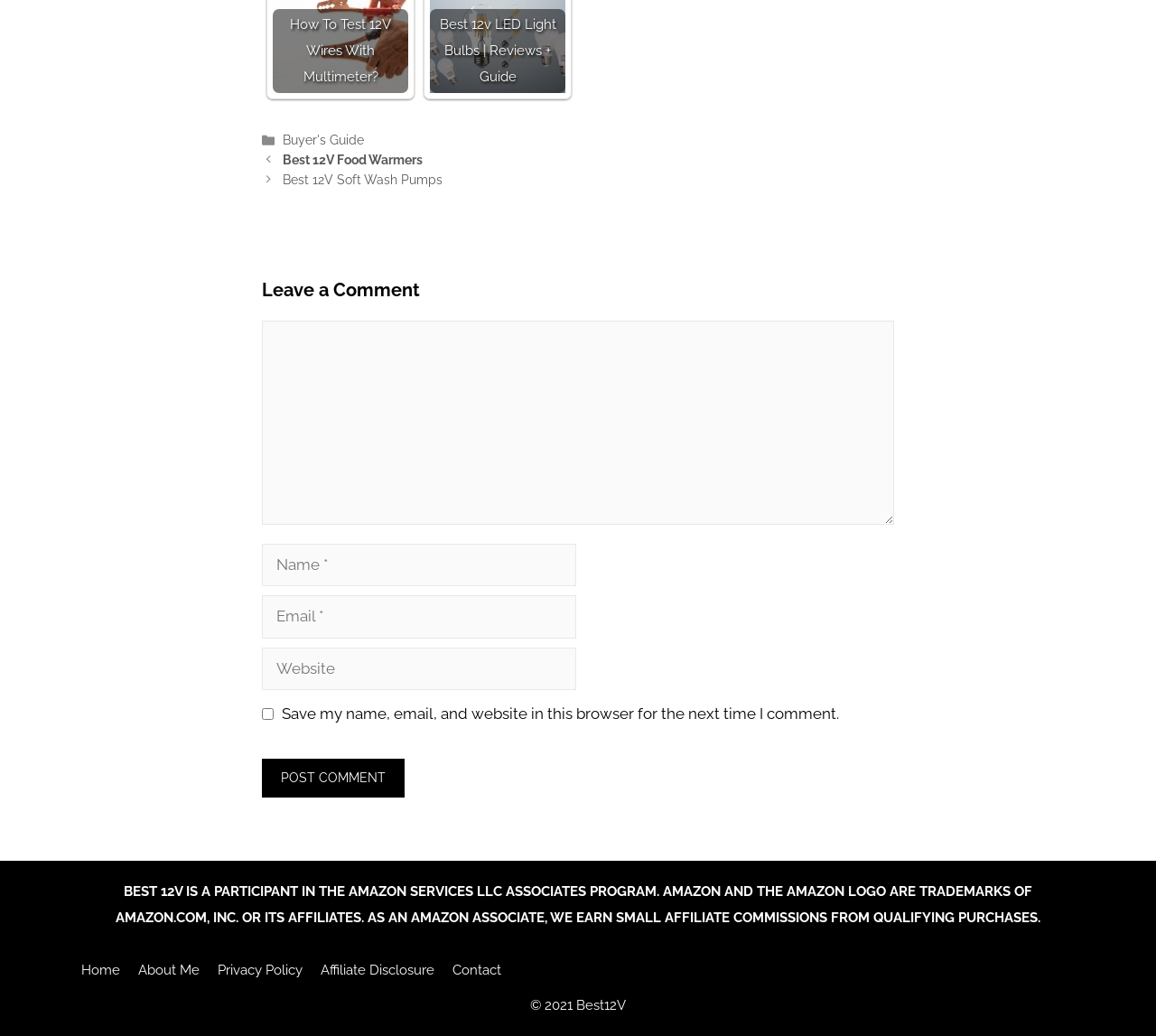Locate the bounding box of the UI element defined by this description: "name="submit" value="Post Comment"". The coordinates should be given as four float numbers between 0 and 1, formatted as [left, top, right, bottom].

[0.227, 0.733, 0.35, 0.77]